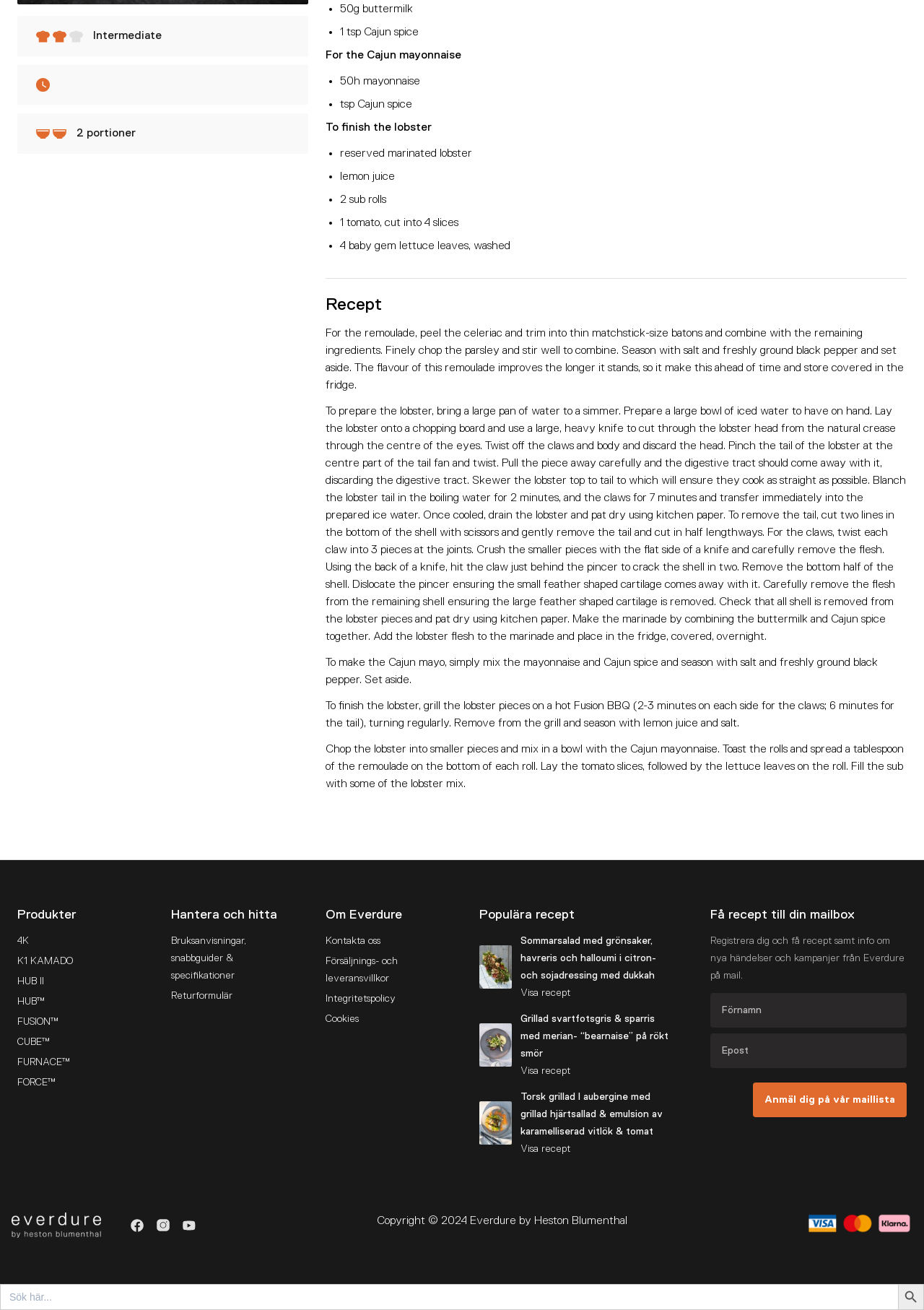Determine the bounding box coordinates (top-left x, top-left y, bottom-right x, bottom-right y) of the UI element described in the following text: FURNACE™

[0.019, 0.807, 0.077, 0.815]